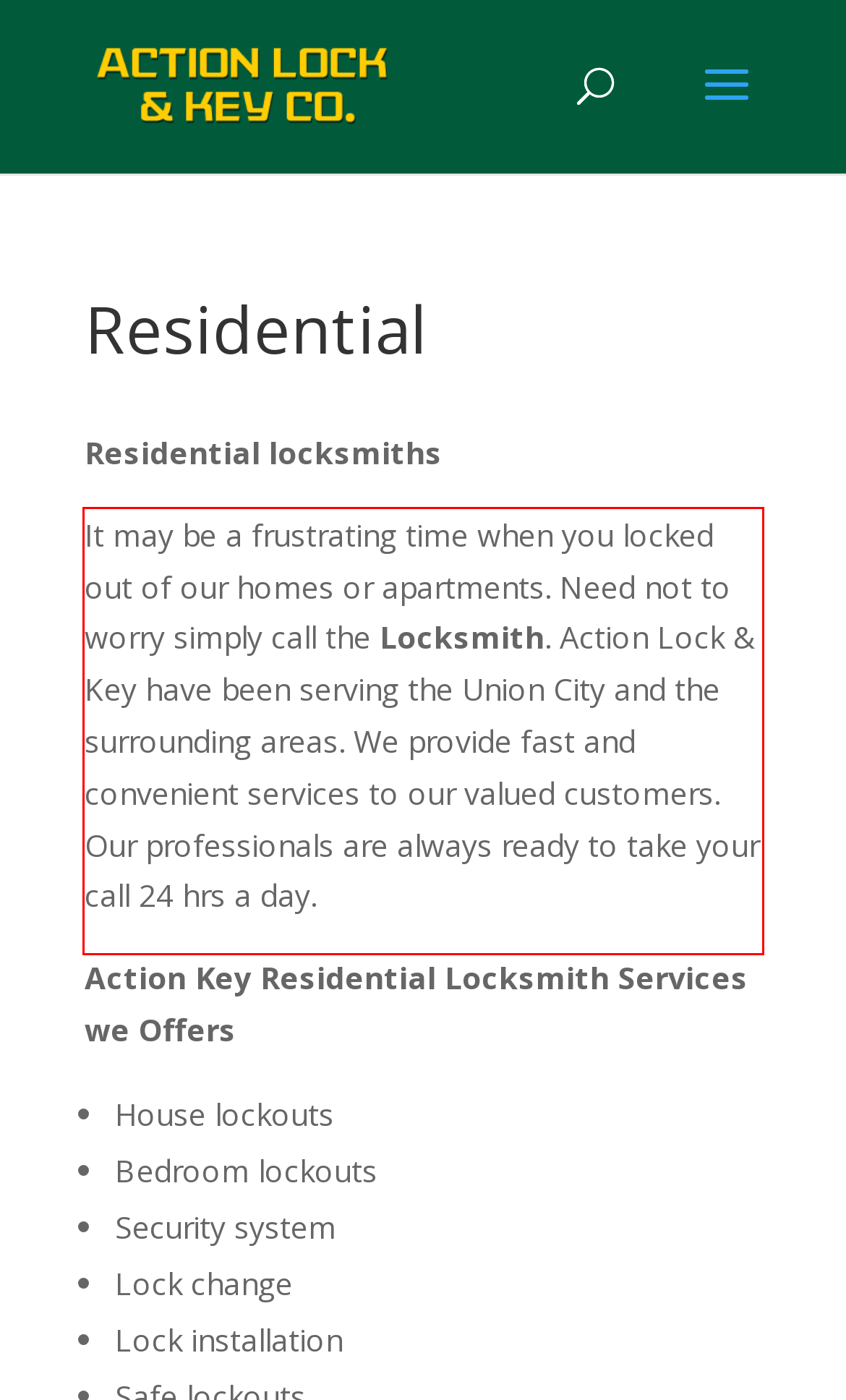You have a screenshot of a webpage with a UI element highlighted by a red bounding box. Use OCR to obtain the text within this highlighted area.

It may be a frustrating time when you locked out of our homes or apartments. Need not to worry simply call the Locksmith. Action Lock & Key have been serving the Union City and the surrounding areas. We provide fast and convenient services to our valued customers. Our professionals are always ready to take your call 24 hrs a day.